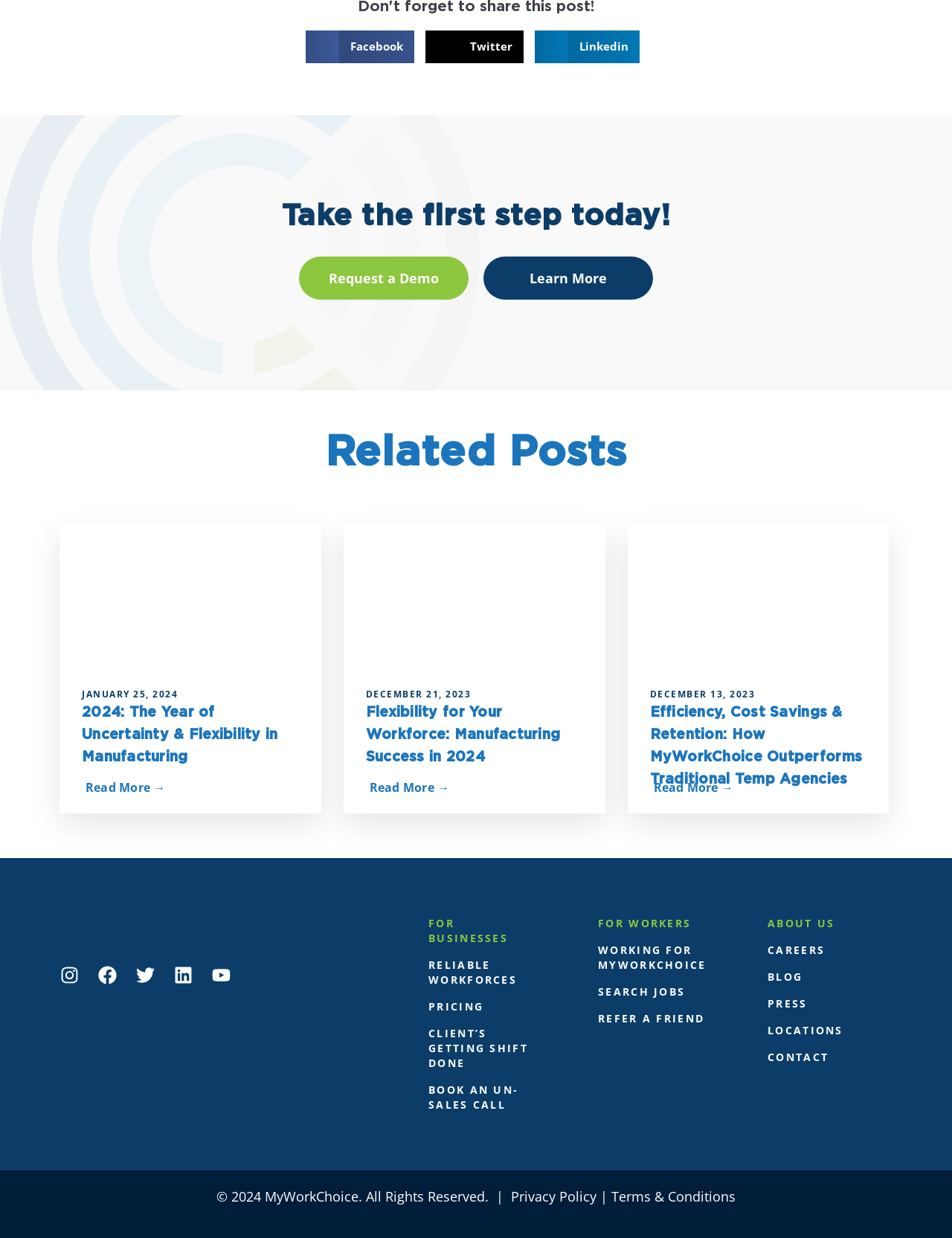How many links are available under the 'For Businesses' category?
Refer to the image and provide a thorough answer to the question.

I counted the links under the 'For Businesses' category and found five links: 'RELIABLE WORKFORCES', 'PRICING', 'CLIENT’S GETTING SHIFT DONE', 'BOOK AN UN-SALES CALL', and 'FOR BUSINESSES'.